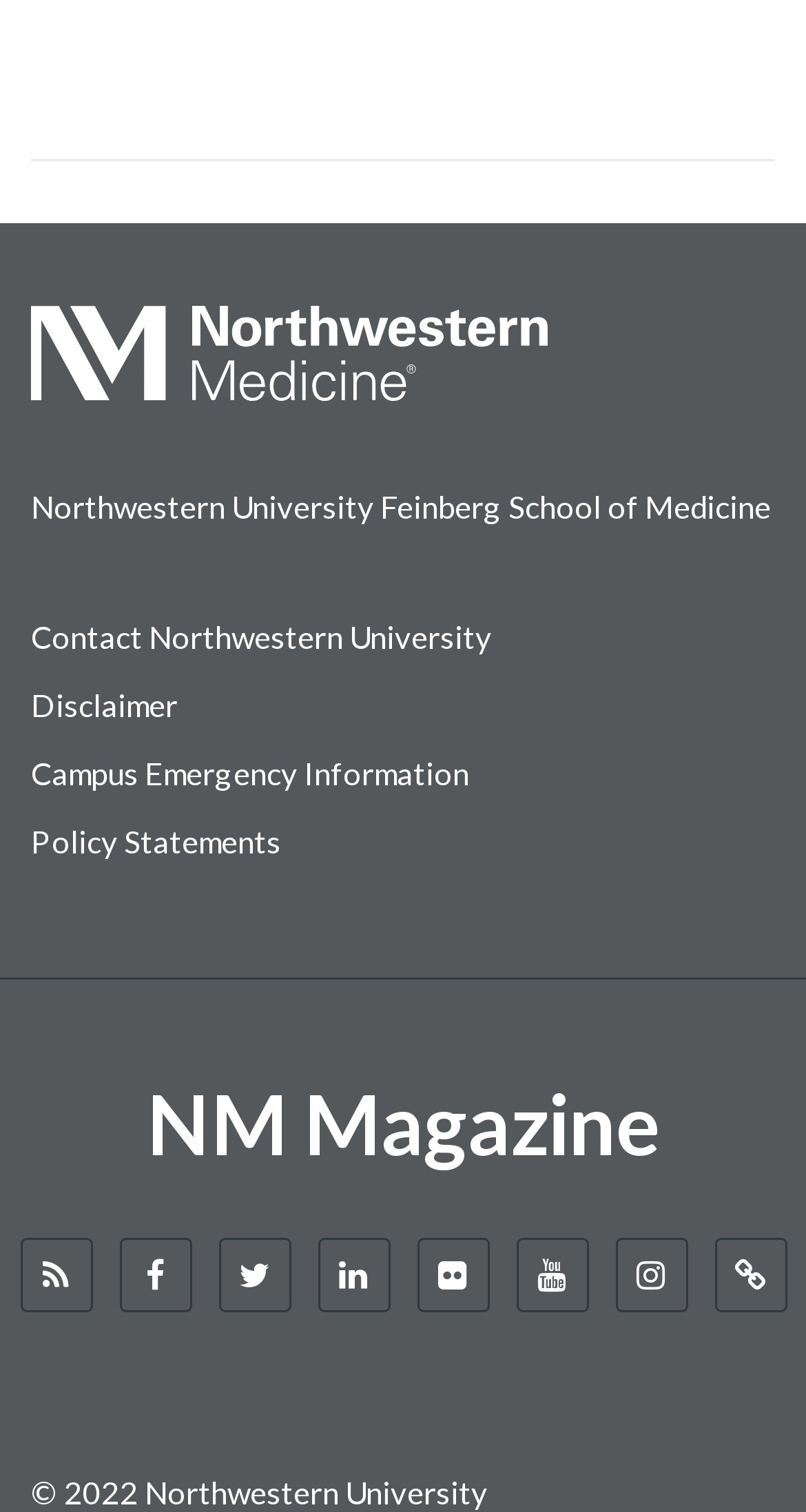Given the webpage screenshot, identify the bounding box of the UI element that matches this description: "Warenkorb".

None